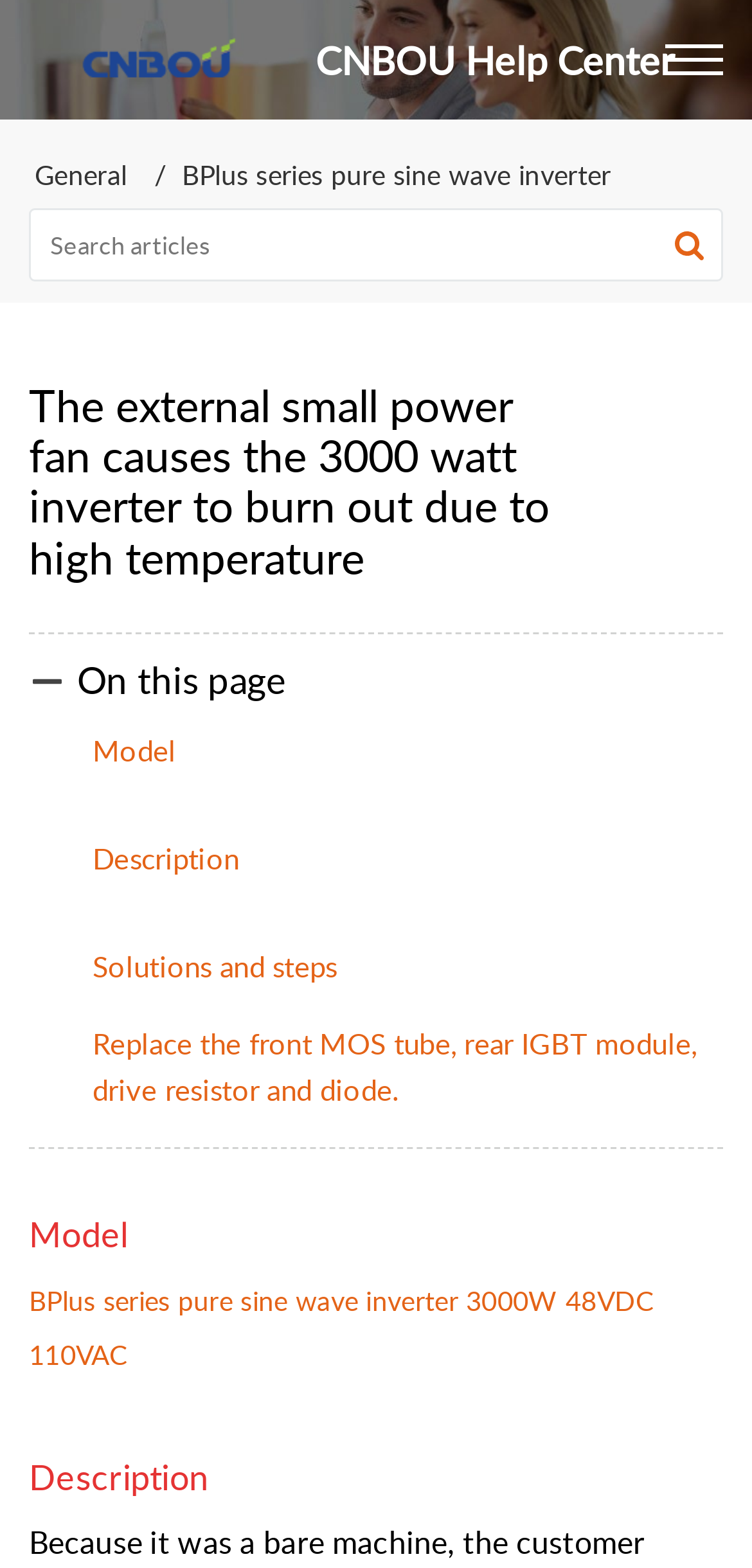What is the solution mentioned for the inverter overheating issue?
Refer to the image and provide a thorough answer to the question.

The link 'Replace the front MOS tube, rear IGBT module, drive resistor and diode.' under the 'Solutions and steps' section suggests that the solution mentioned for the inverter overheating issue is to replace certain components.